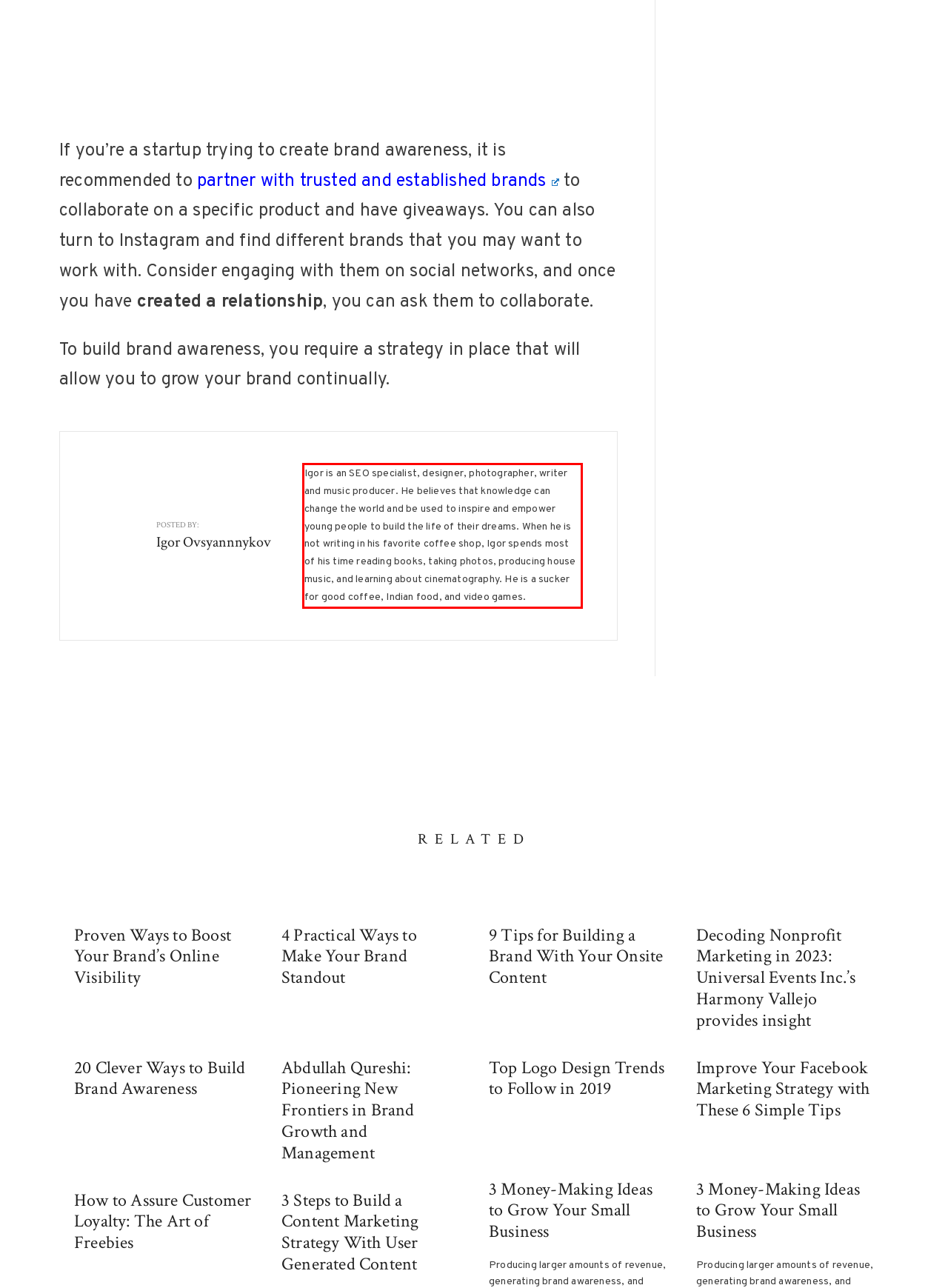From the provided screenshot, extract the text content that is enclosed within the red bounding box.

Igor is an SEO specialist, designer, photographer, writer and music producer. He believes that knowledge can change the world and be used to inspire and empower young people to build the life of their dreams. When he is not writing in his favorite coffee shop, Igor spends most of his time reading books, taking photos, producing house music, and learning about cinematography. He is a sucker for good coffee, Indian food, and video games.